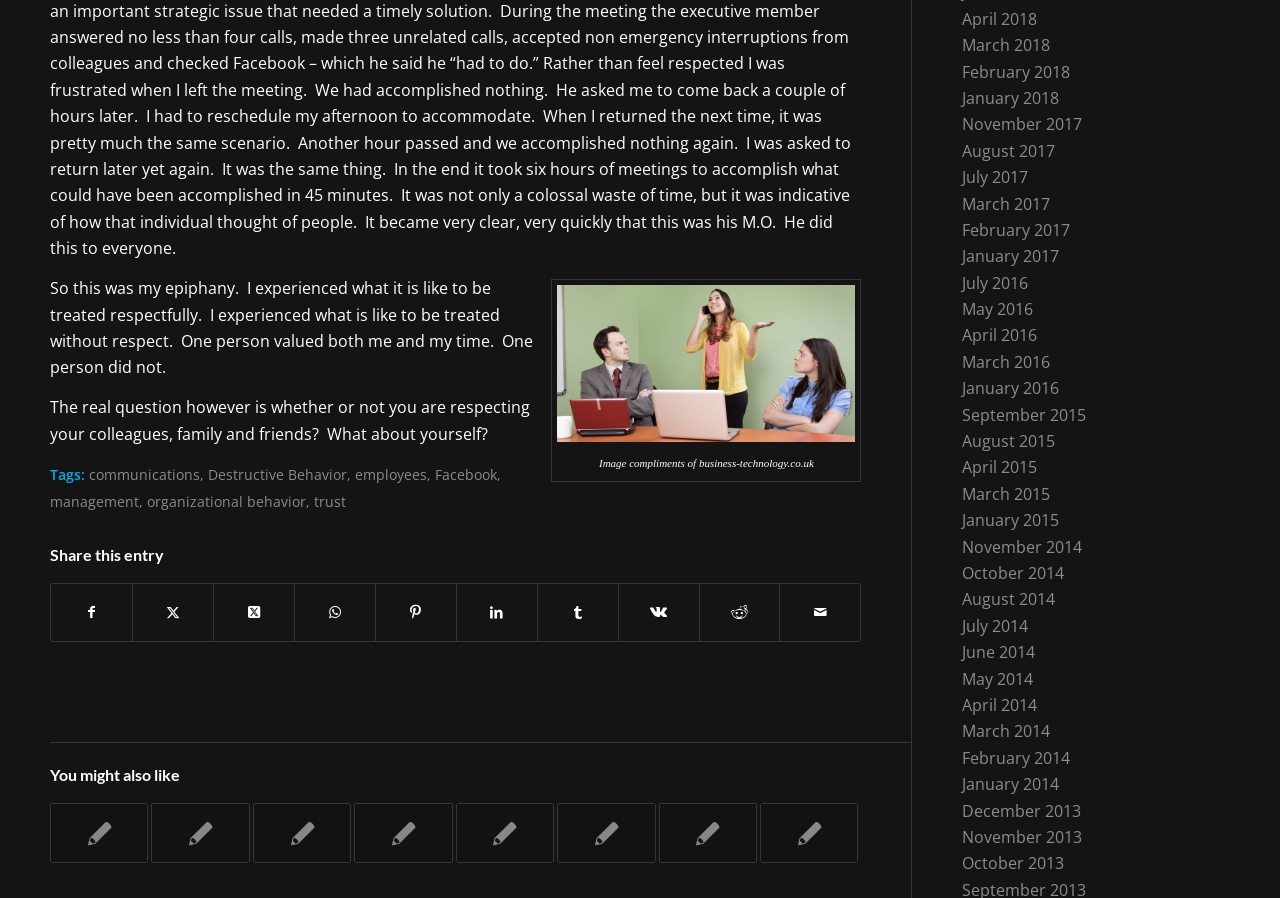What is the format of the links in the footer?
Can you offer a detailed and complete answer to this question?

The links in the footer are organized by month and year, providing an archive of articles published during each month. This format allows readers to easily access and browse articles from specific time periods.